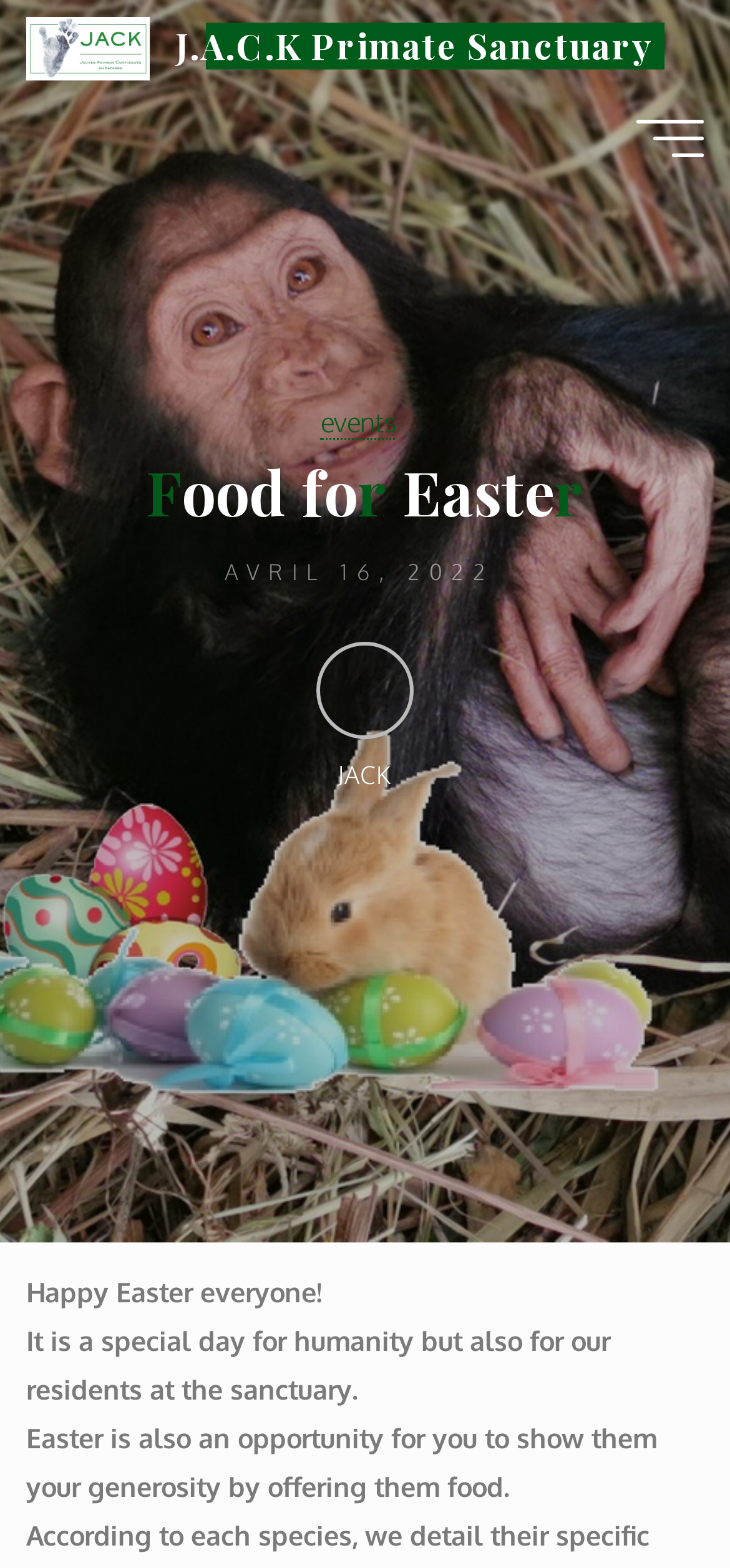Using the description: "events", determine the UI element's bounding box coordinates. Ensure the coordinates are in the format of four float numbers between 0 and 1, i.e., [left, top, right, bottom].

[0.44, 0.258, 0.542, 0.28]